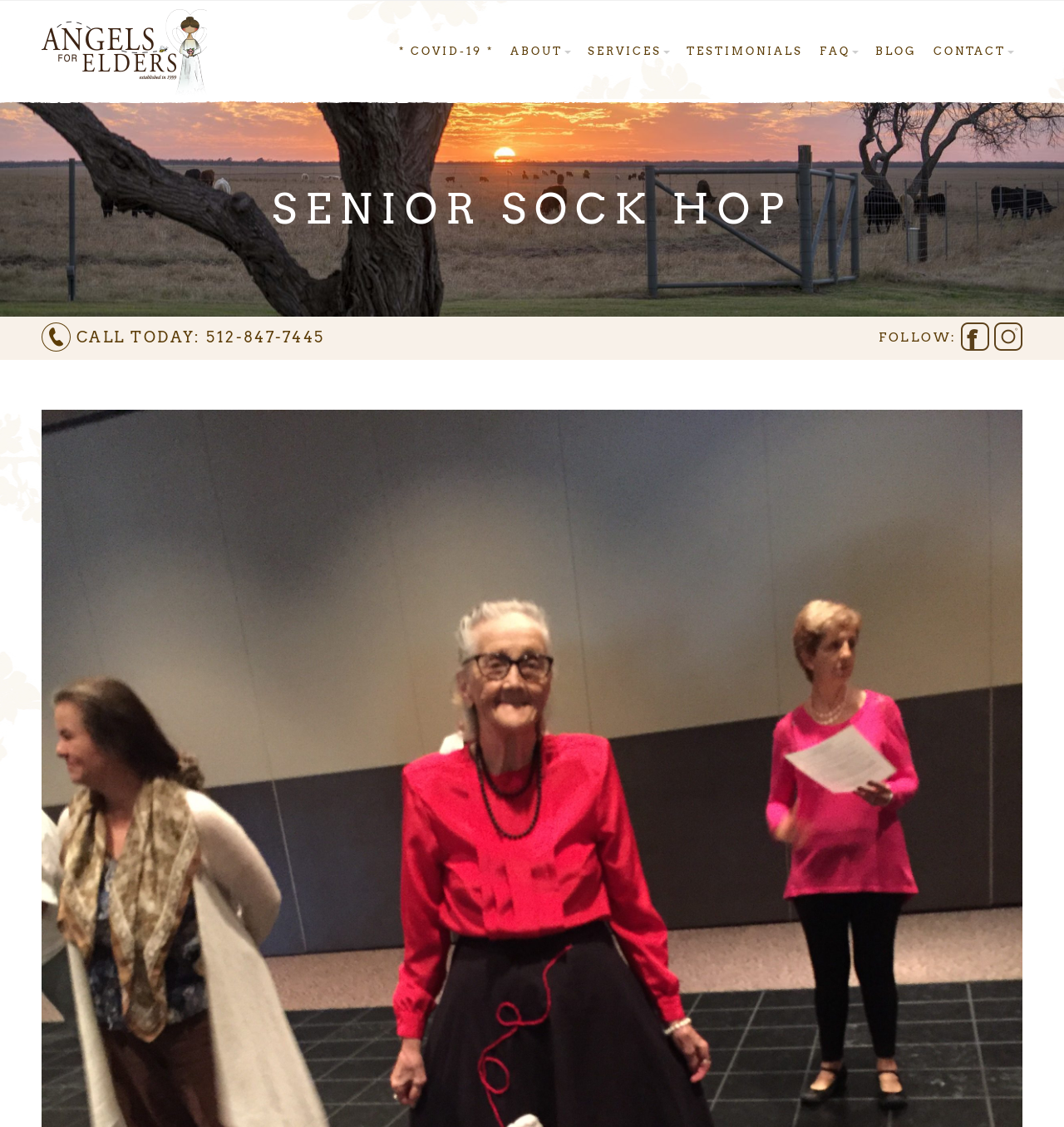Answer the following in one word or a short phrase: 
What is the last menu item?

CONTACT